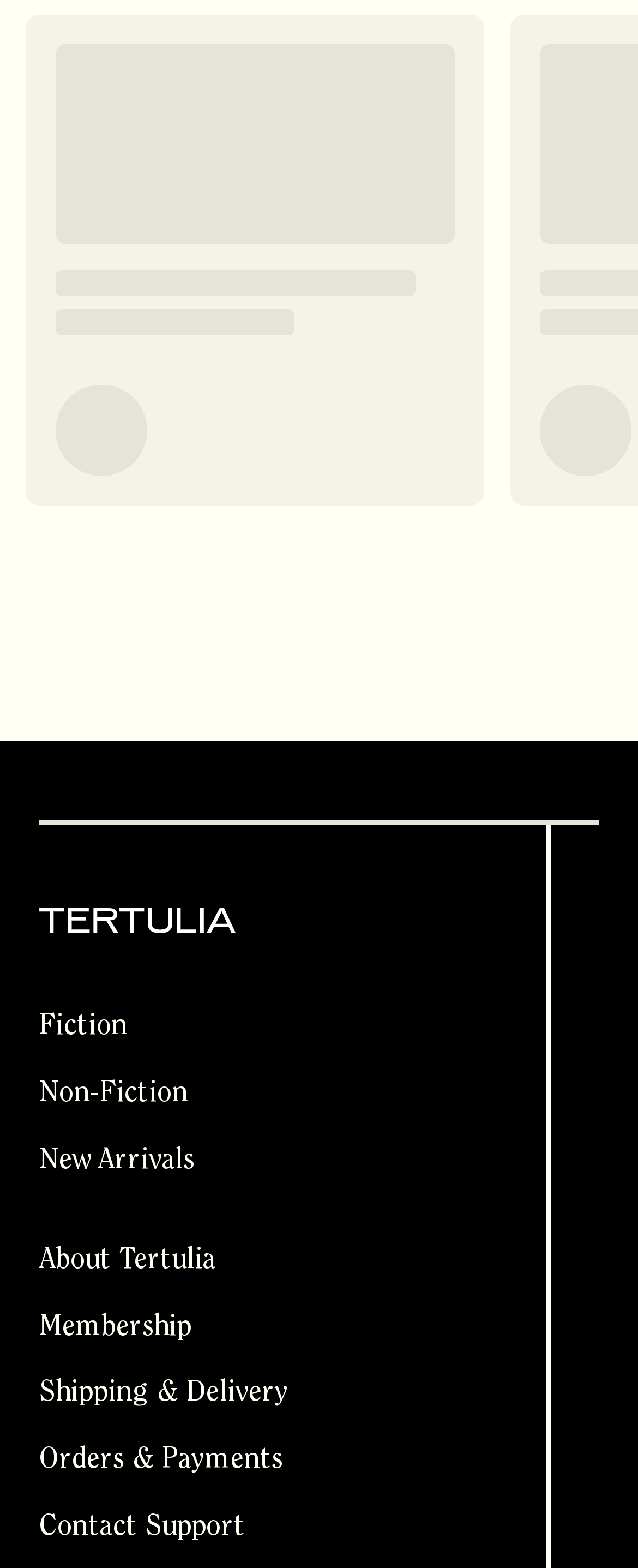What is the name of the website?
Can you give a detailed and elaborate answer to the question?

The name of the website can be determined by looking at the link element with the text 'Tertulia' at the top of the webpage, which is likely the logo or title of the website.